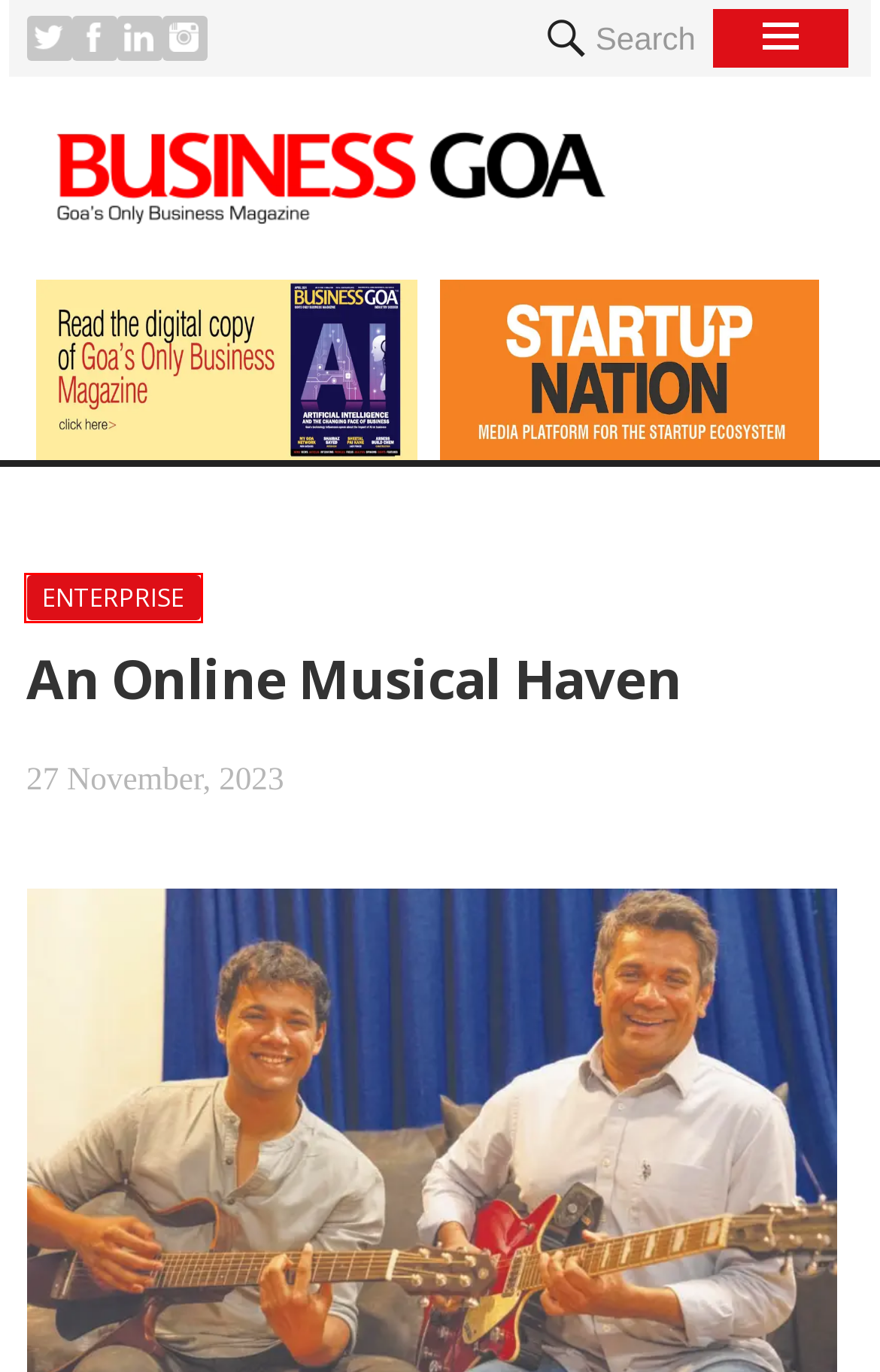Examine the webpage screenshot and identify the UI element enclosed in the red bounding box. Pick the webpage description that most accurately matches the new webpage after clicking the selected element. Here are the candidates:
A. What's Up Goa | Business Goa
B. Retail | Business Goa
C. Starting Young | Business Goa
D. Lester Rodrigues | Business Goa
E. Industry | Business Goa
F. SellMyGear | Business Goa
G. Craig Rodrigues | Business Goa
H. Enterprise | Business Goa

H